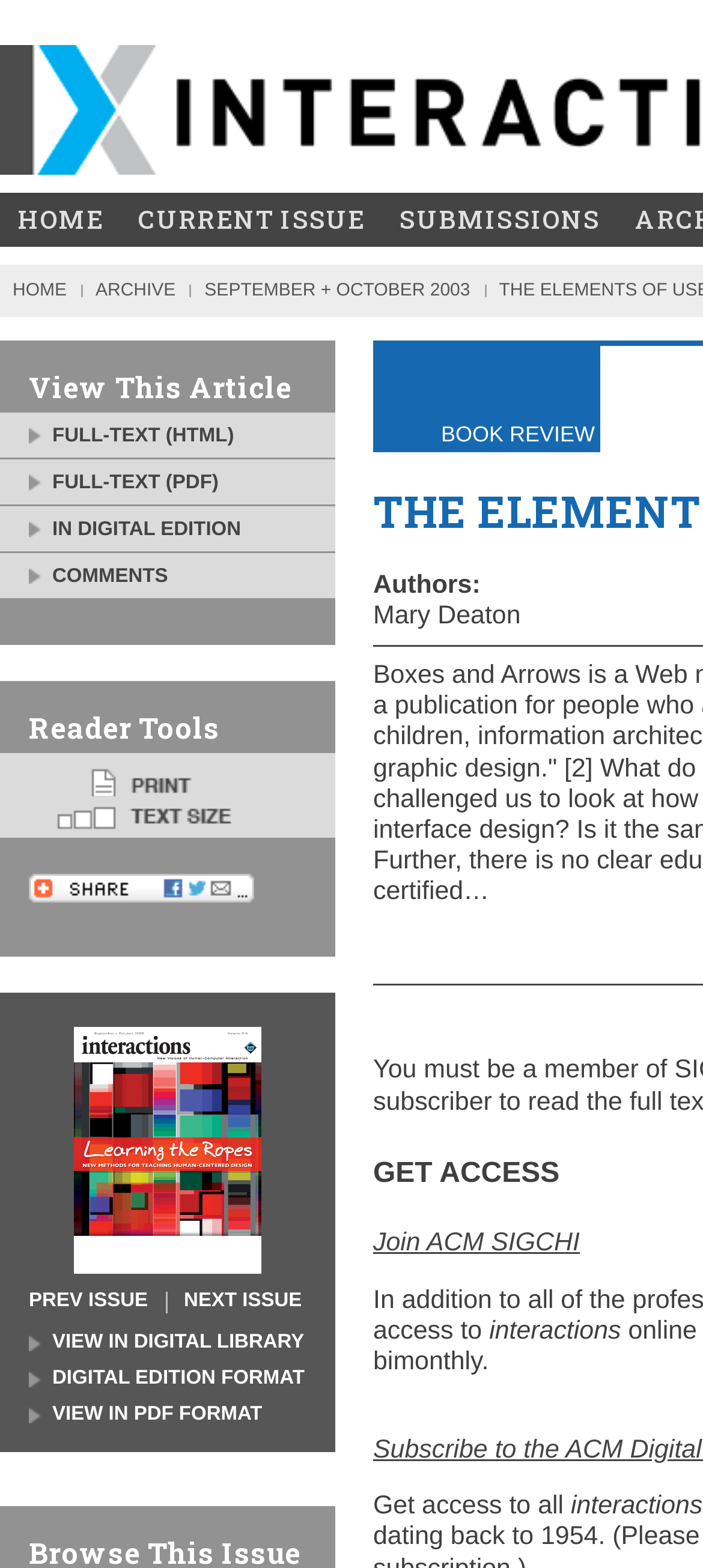Please provide a brief answer to the following inquiry using a single word or phrase:
How many links are present in the 'Reader Tools' section?

4